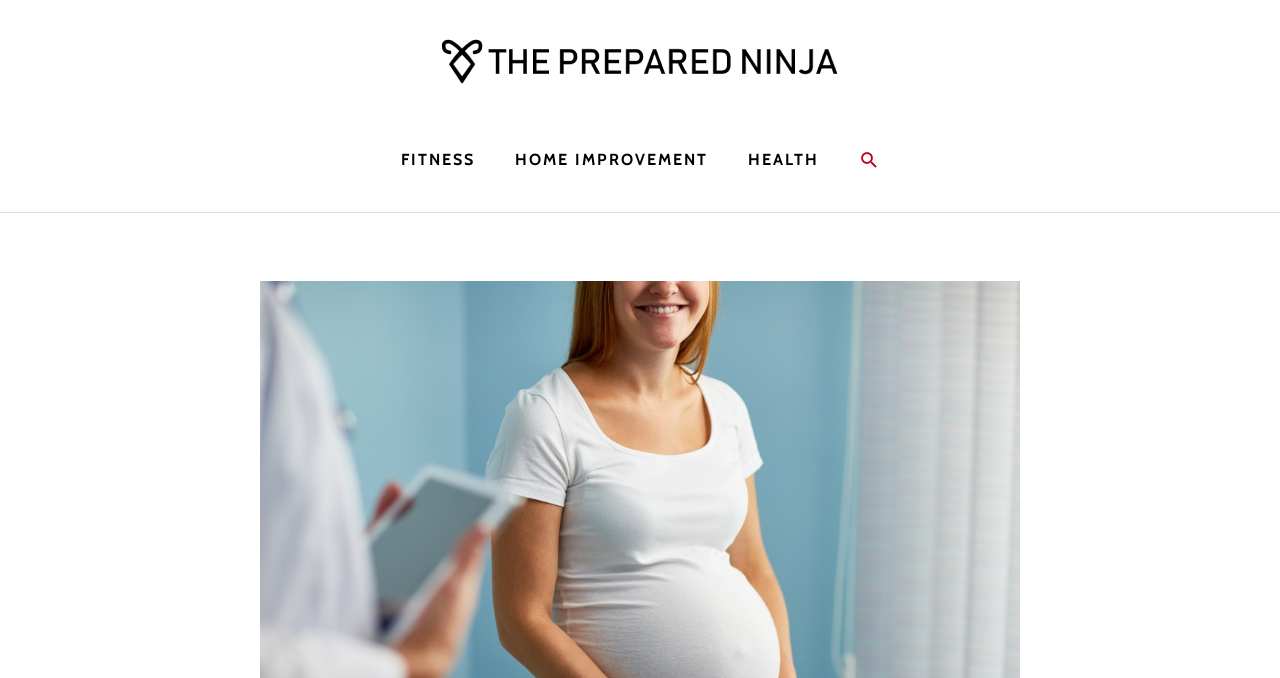Answer the question below in one word or phrase:
What is the position of the search icon link?

Top right